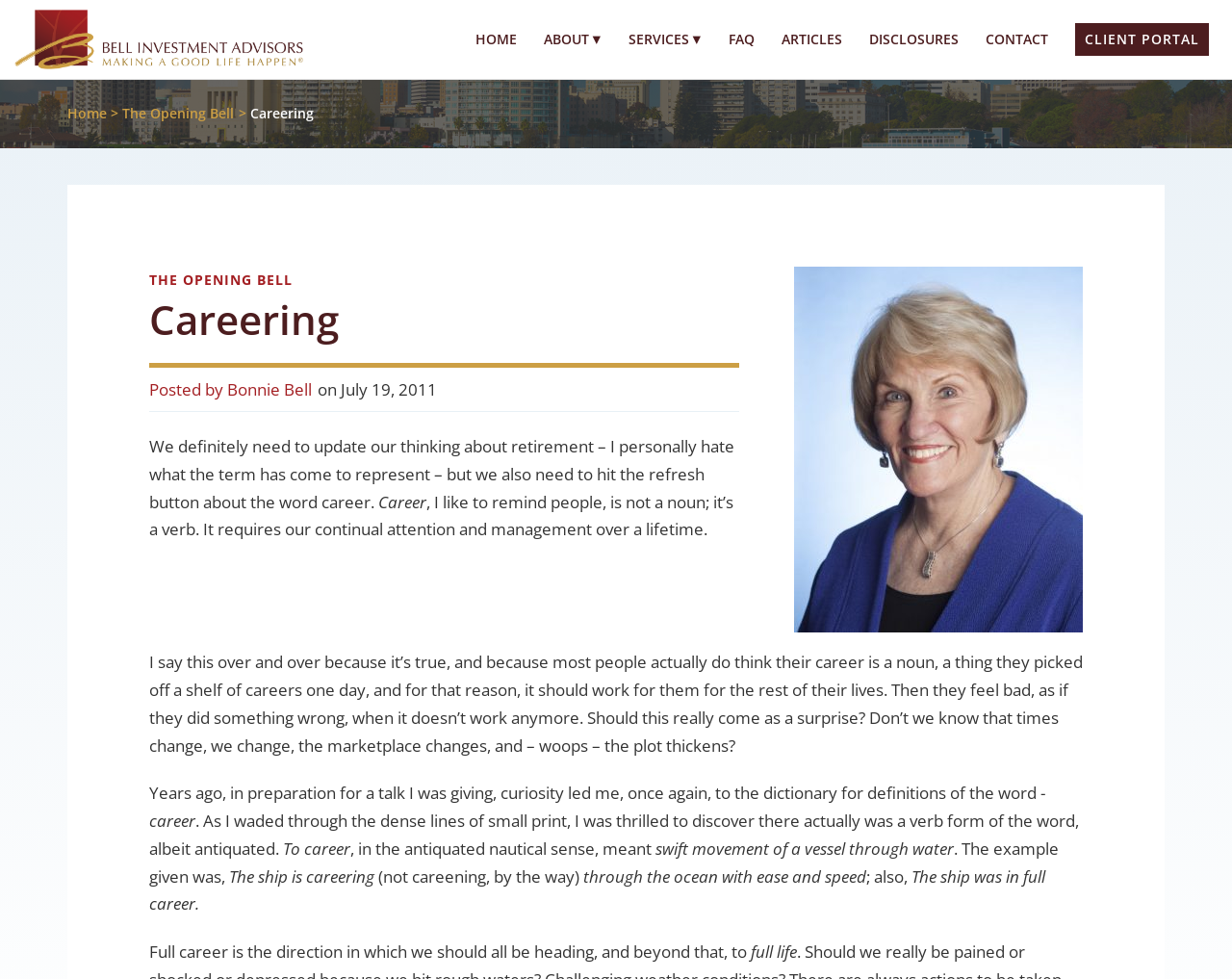Using the information in the image, give a comprehensive answer to the question: 
What is the title of the section above the article?

The title is mentioned in the link 'THE OPENING BELL' which is located above the heading 'Careering'.